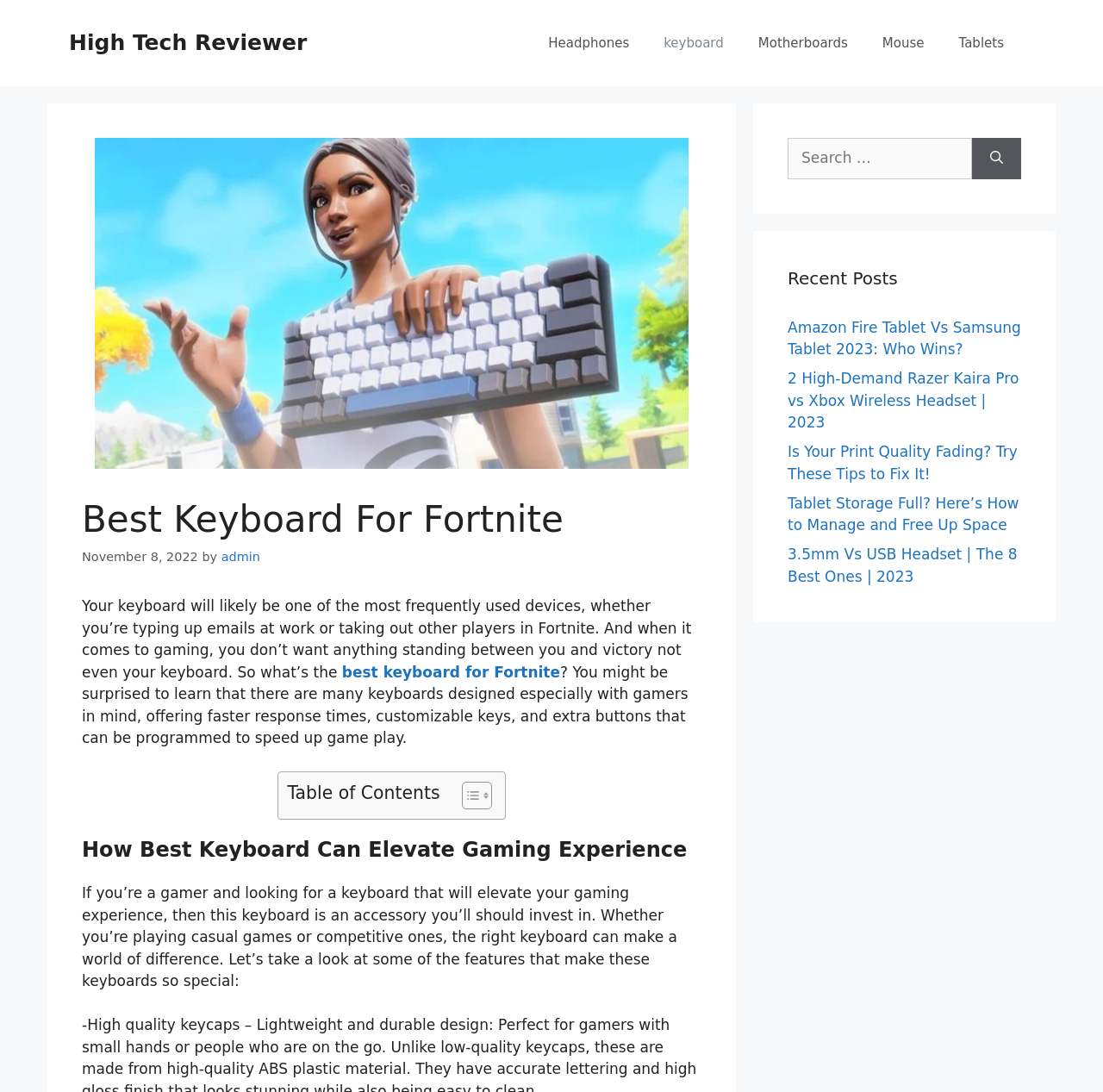Please specify the bounding box coordinates of the region to click in order to perform the following instruction: "Click on the 'best keyboard for Fortnite' link".

[0.31, 0.608, 0.508, 0.624]